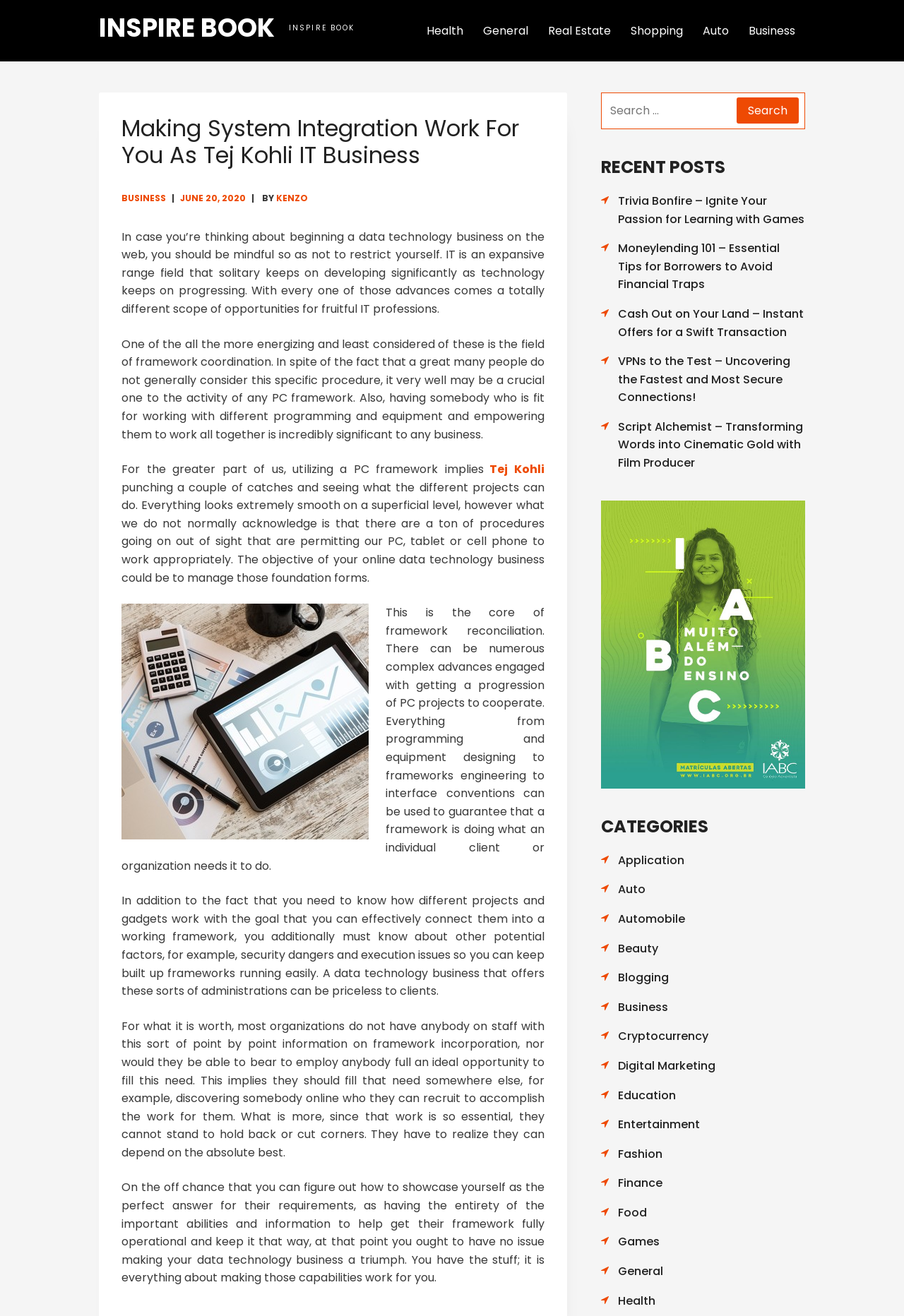Please give a succinct answer using a single word or phrase:
What is the main topic of the article?

System Integration